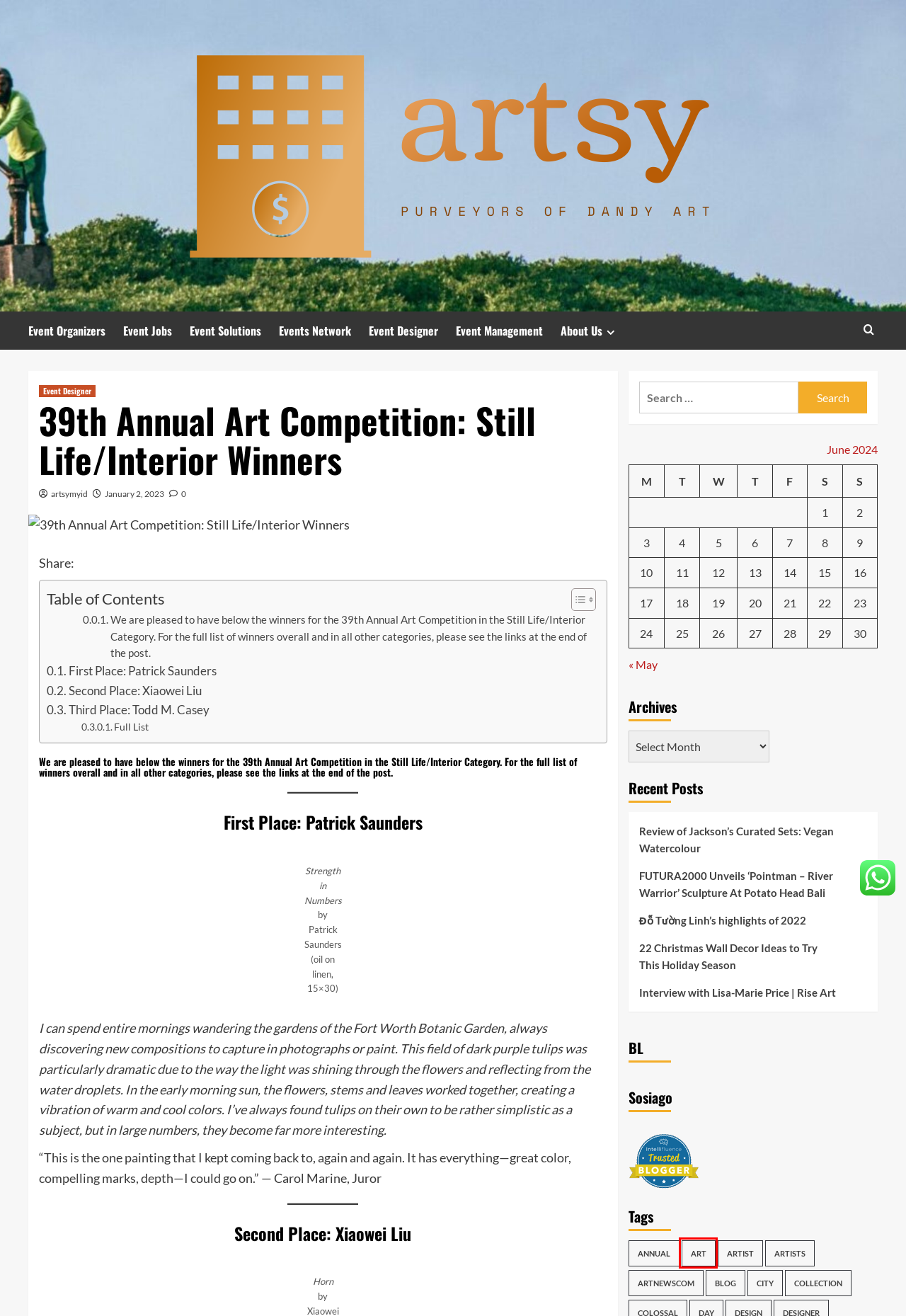Given a webpage screenshot with a red bounding box around a UI element, choose the webpage description that best matches the new webpage after clicking the element within the bounding box. Here are the candidates:
A. collection – artsy
B. Review of Jackson’s Curated Sets: Vegan Watercolour – artsy
C. Artist – artsy
D. Event Management – artsy
E. ARTnewscom – artsy
F. art – artsy
G. Blog – artsy
H. artsymyid – artsy

F